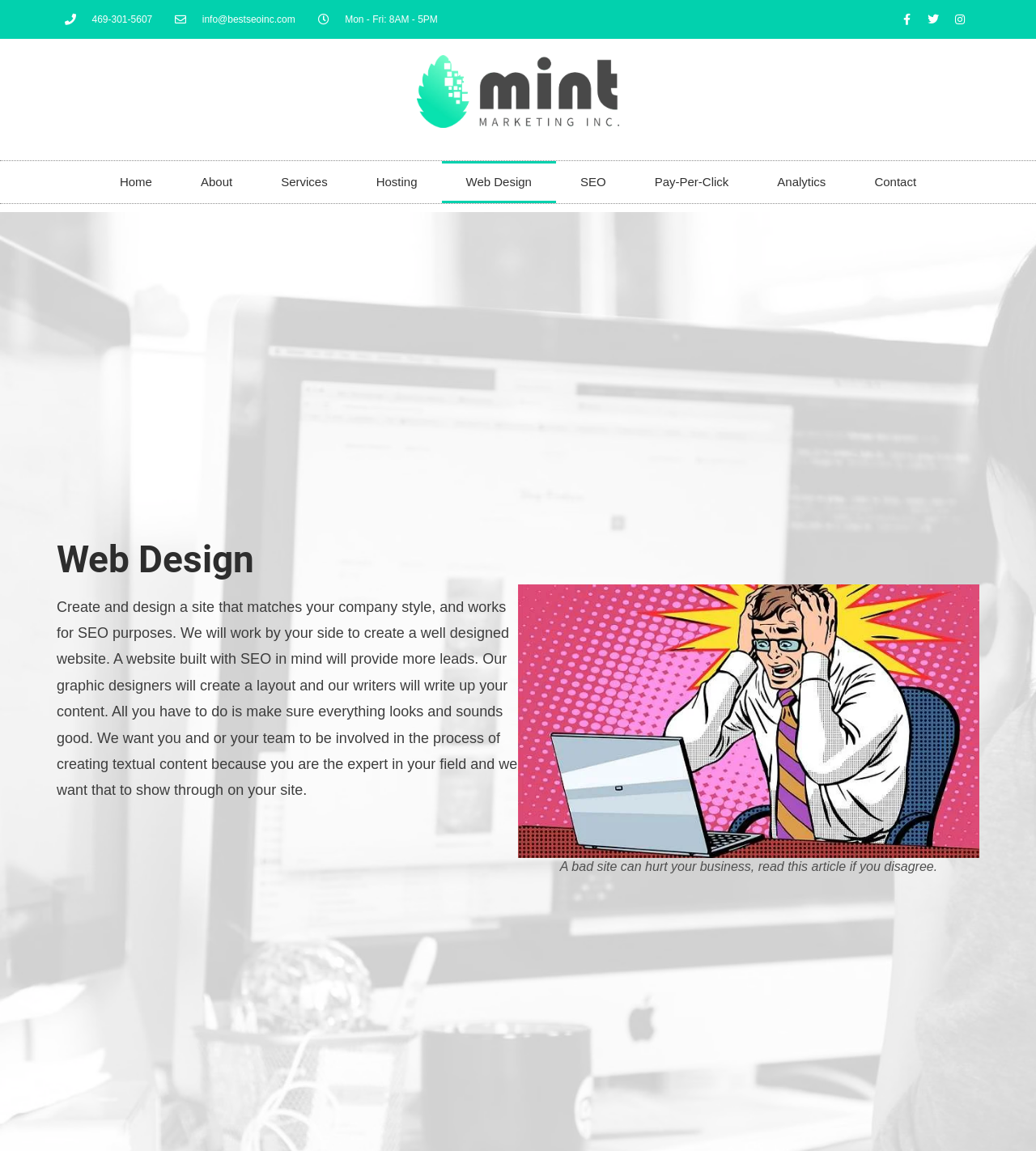Please indicate the bounding box coordinates of the element's region to be clicked to achieve the instruction: "Call the phone number". Provide the coordinates as four float numbers between 0 and 1, i.e., [left, top, right, bottom].

[0.062, 0.011, 0.147, 0.023]